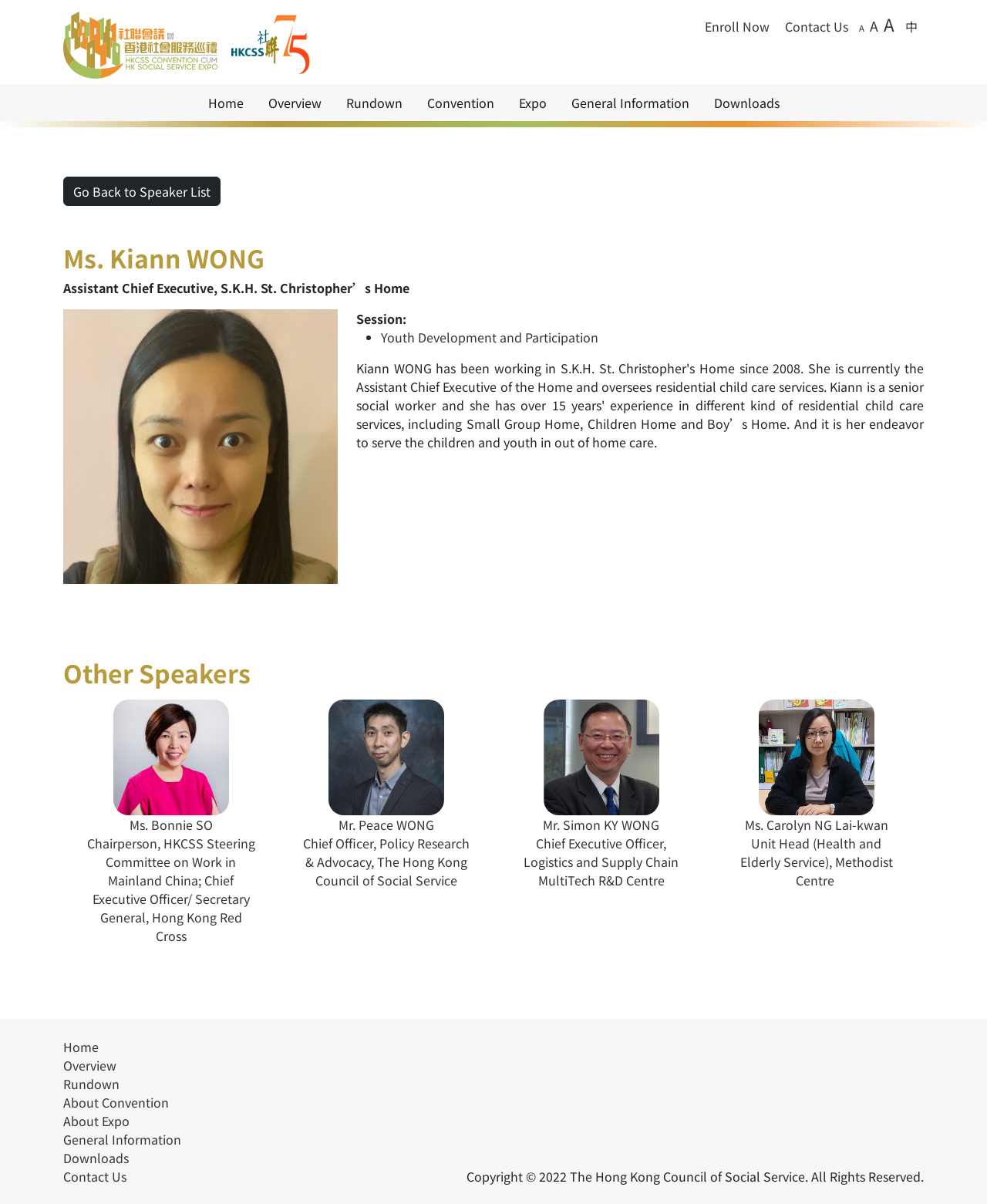Locate the bounding box coordinates of the element you need to click to accomplish the task described by this instruction: "Click Enroll Now".

[0.708, 0.012, 0.786, 0.032]